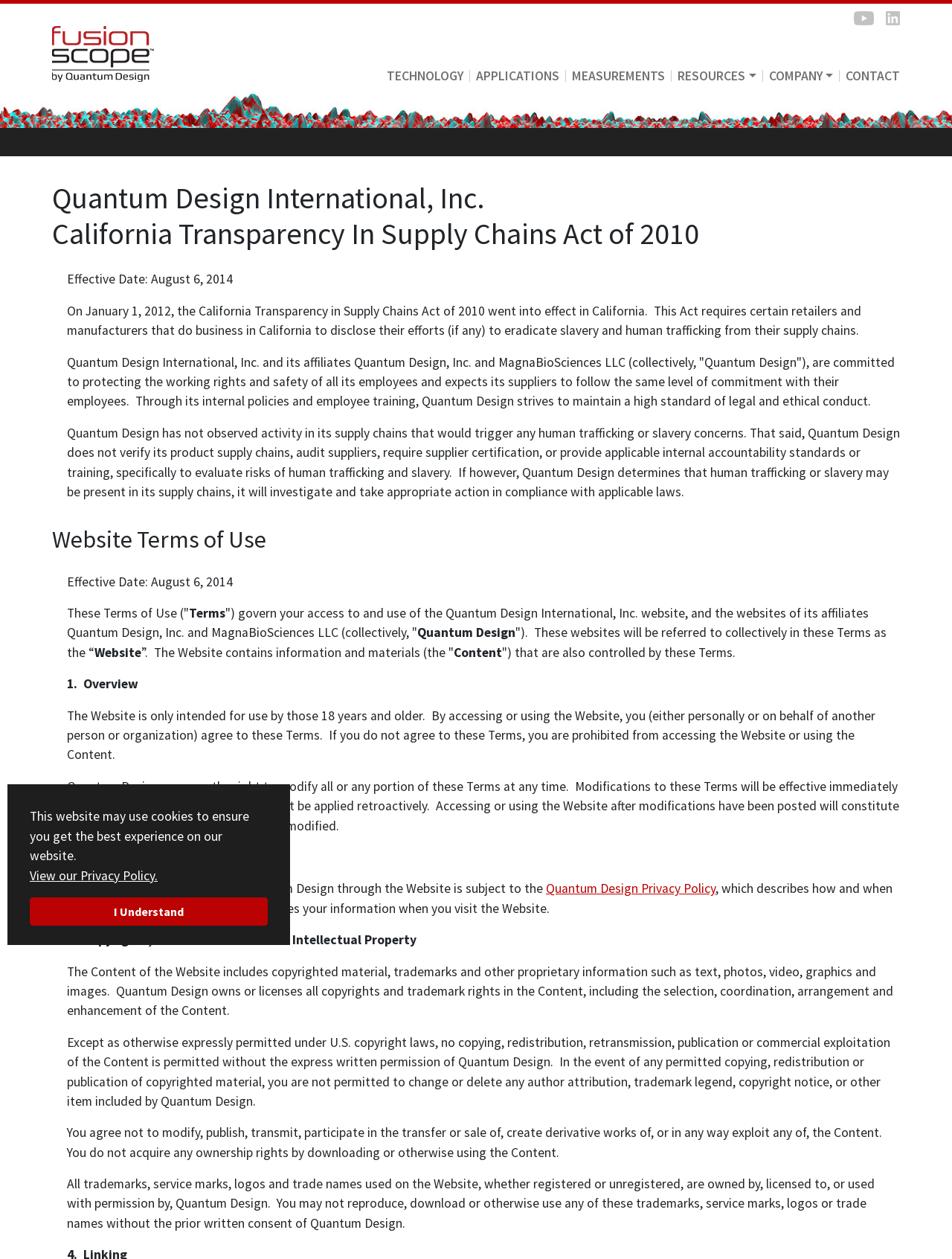What is the title or heading displayed on the webpage?

Quantum Design International, Inc.
California Transparency In Supply Chains Act of 2010